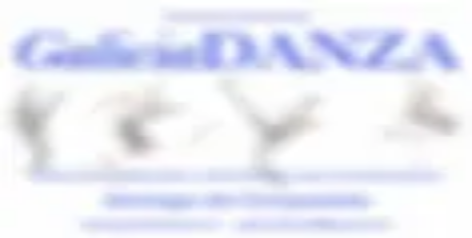What is the partner organization mentioned in the graphic?
Please answer the question with a detailed and comprehensive explanation.

The graphic mentions Areadanza as a partner in the event, emphasizing its organized nature and the supportive role of Areadanza in the competition.